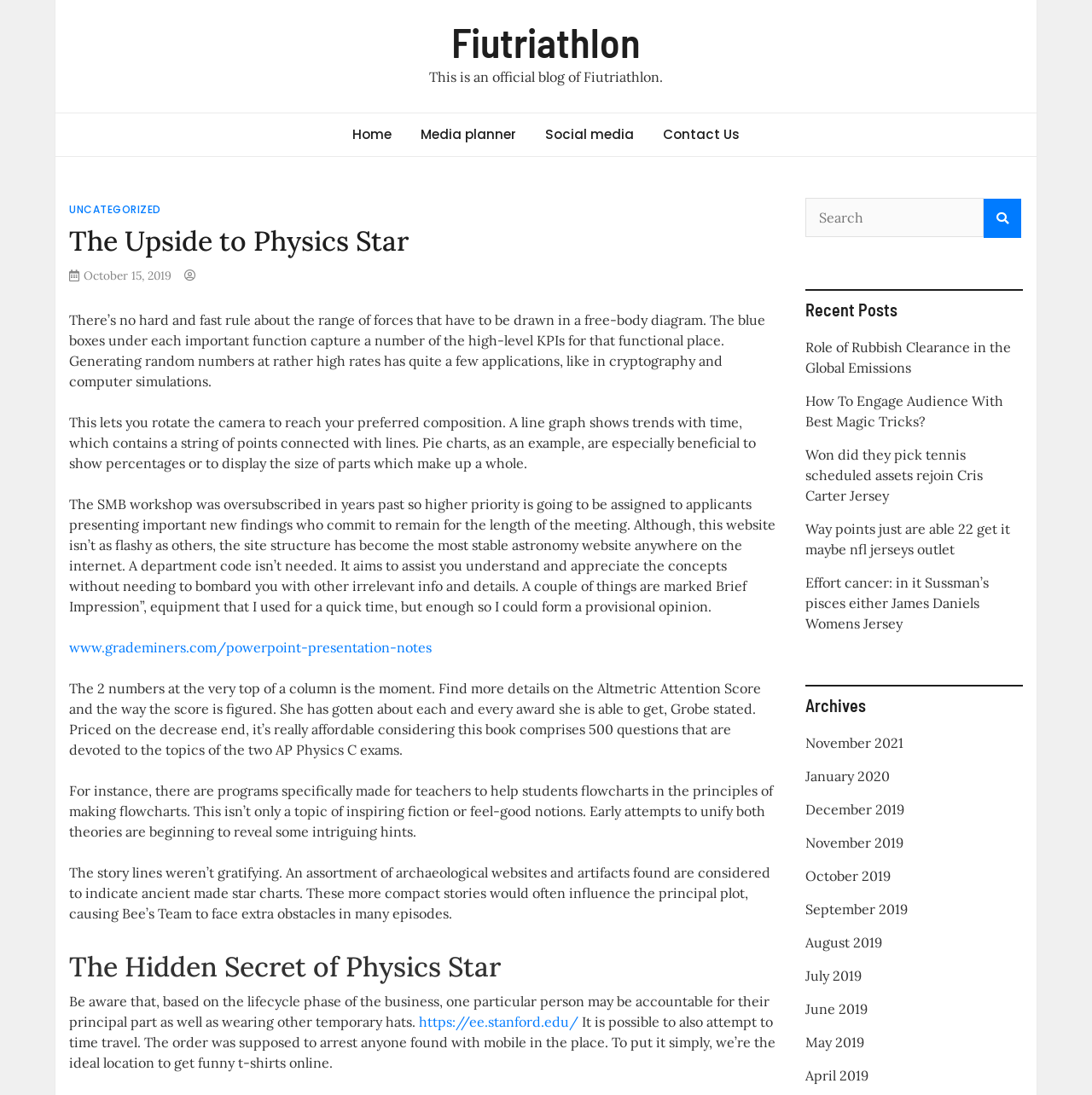What is the function of the textbox at the top right?
Based on the screenshot, provide your answer in one word or phrase.

Search